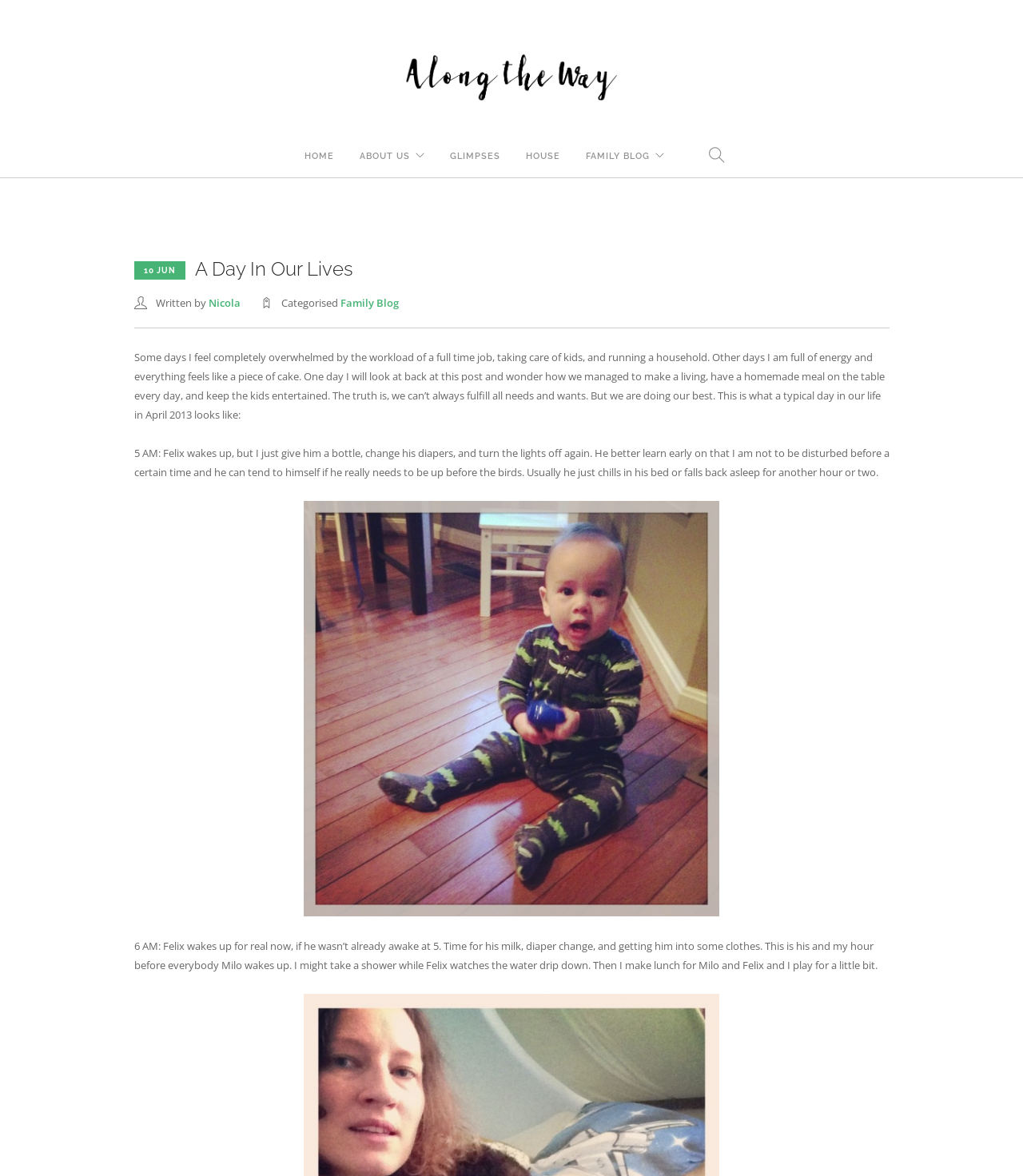Predict the bounding box coordinates of the area that should be clicked to accomplish the following instruction: "read about the author". The bounding box coordinates should consist of four float numbers between 0 and 1, i.e., [left, top, right, bottom].

[0.204, 0.251, 0.235, 0.264]